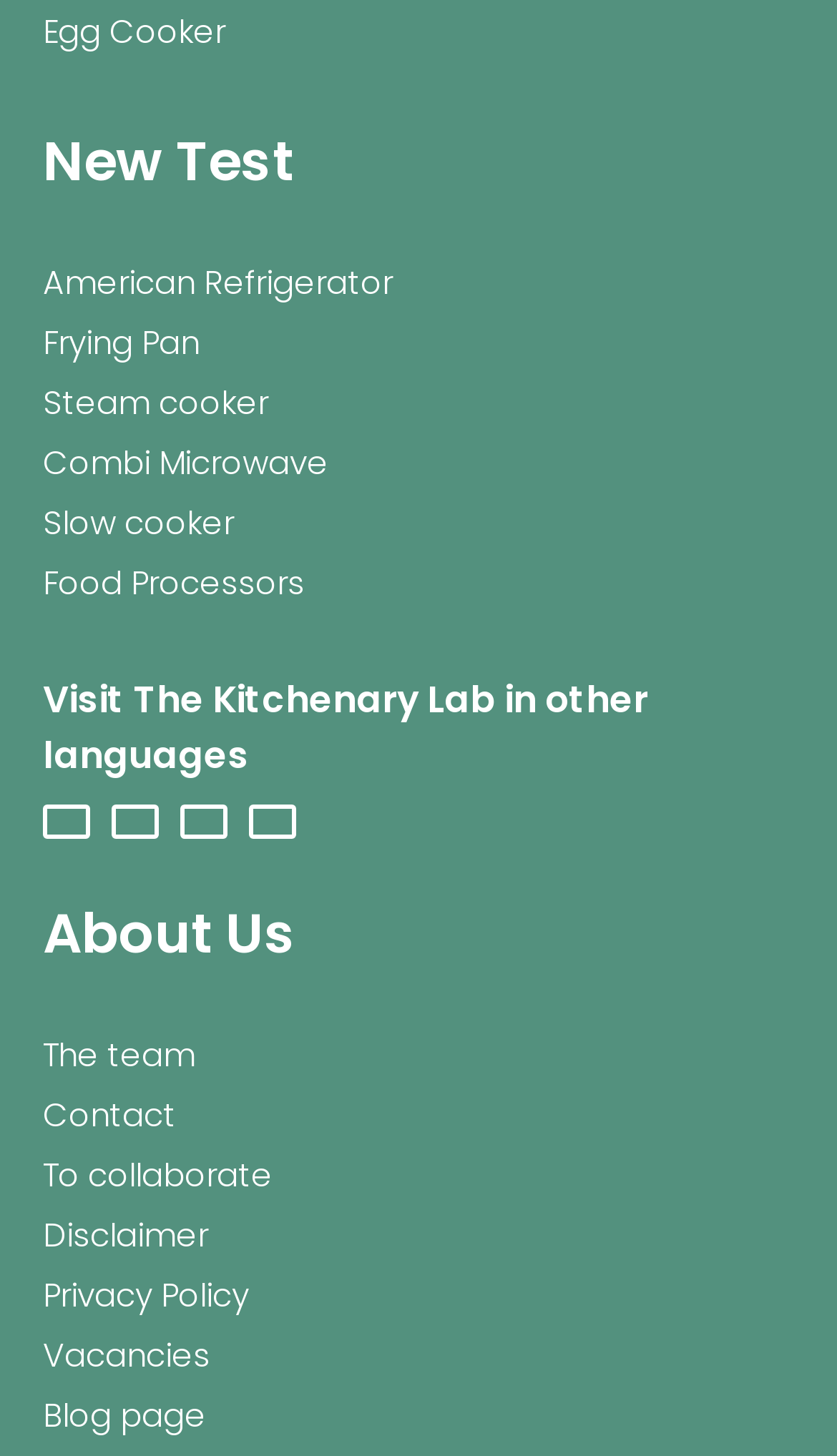Analyze the image and answer the question with as much detail as possible: 
How many links are there under the 'About Us' heading?

I counted the number of links under the 'About Us' heading, which are 'The team', 'Contact', 'To collaborate', 'Disclaimer', and 'Privacy Policy'. These are the links related to 'About Us' on the webpage.